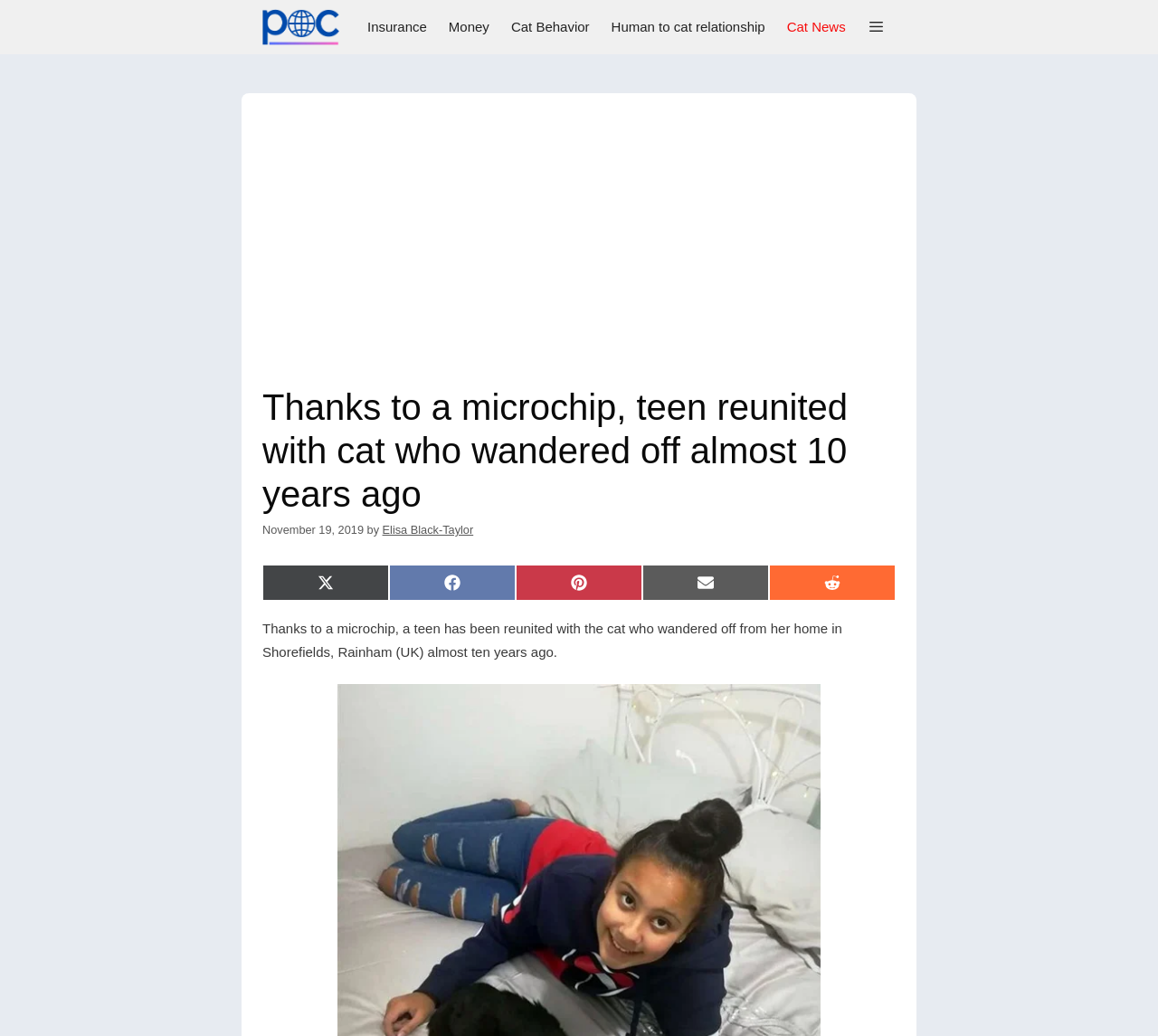What is the topic of the webpage?
Carefully analyze the image and provide a detailed answer to the question.

Based on the webpage content, it appears that the topic is about a teen being reunited with their cat after almost 10 years, which suggests that the webpage is about a heartwarming story of a cat reunion.